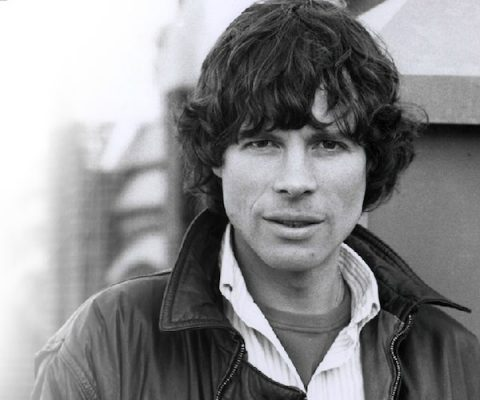Generate an elaborate caption that covers all aspects of the image.

The image features a portrait of Bernard-Marie Koltès, a prominent French playwright renowned for his innovative contributions to contemporary theatre. The photograph captures him with a thoughtful expression, showcasing his distinctive style characterized by a casual yet striking appearance, complete with tousled curls and an unbuttoned jacket over a collared shirt. This image reflects Koltès during a pivotal time in his life, highlighting the artistic energy that fueled his groundbreaking works. Born in Metz in 1948, he gained recognition for his complex language and unique dramatic structures, becoming a significant figure in modern French literature until his untimely passing in 1989.